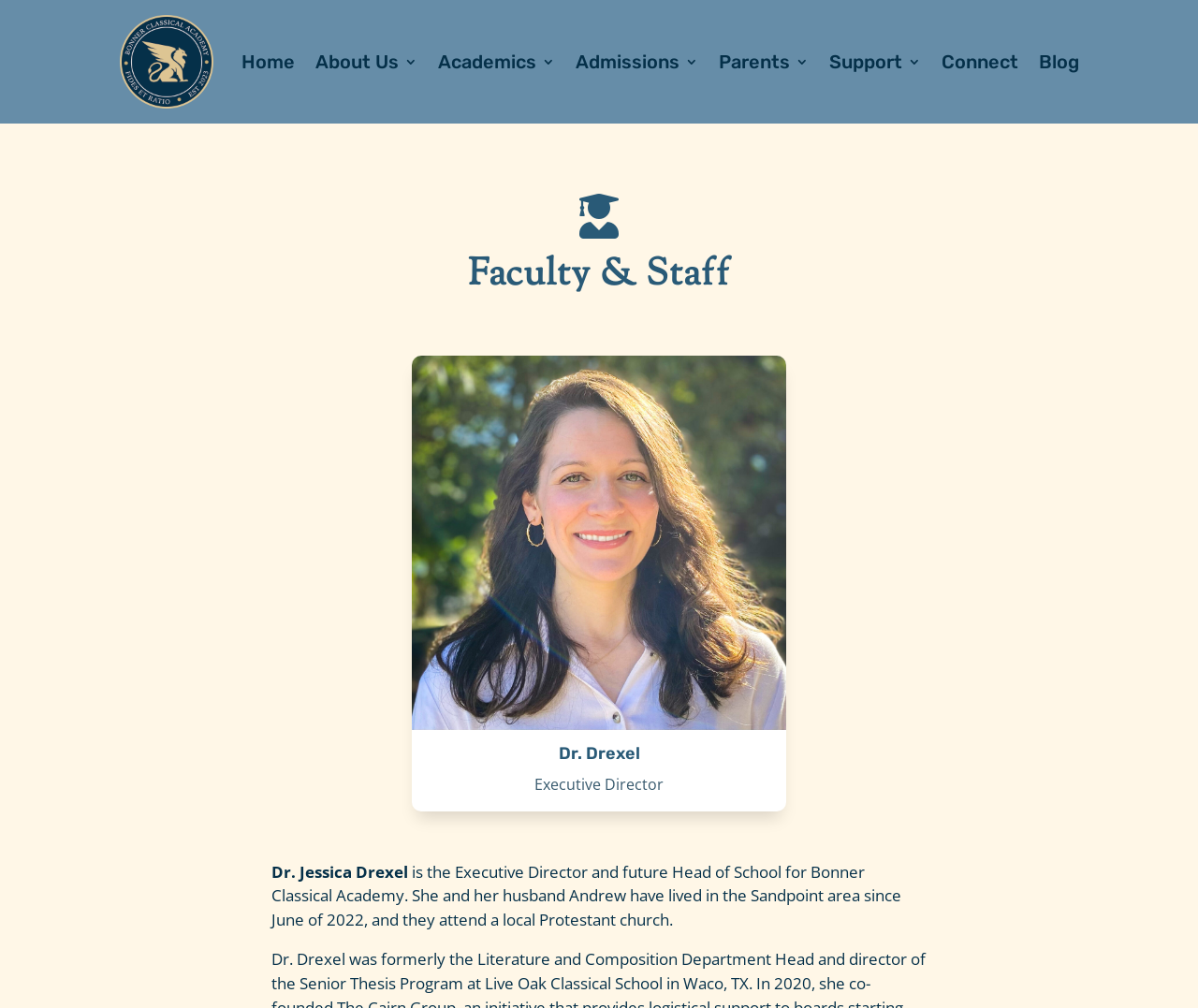Please locate the bounding box coordinates of the element that needs to be clicked to achieve the following instruction: "Read about the Executive Director". The coordinates should be four float numbers between 0 and 1, i.e., [left, top, right, bottom].

[0.446, 0.768, 0.554, 0.788]